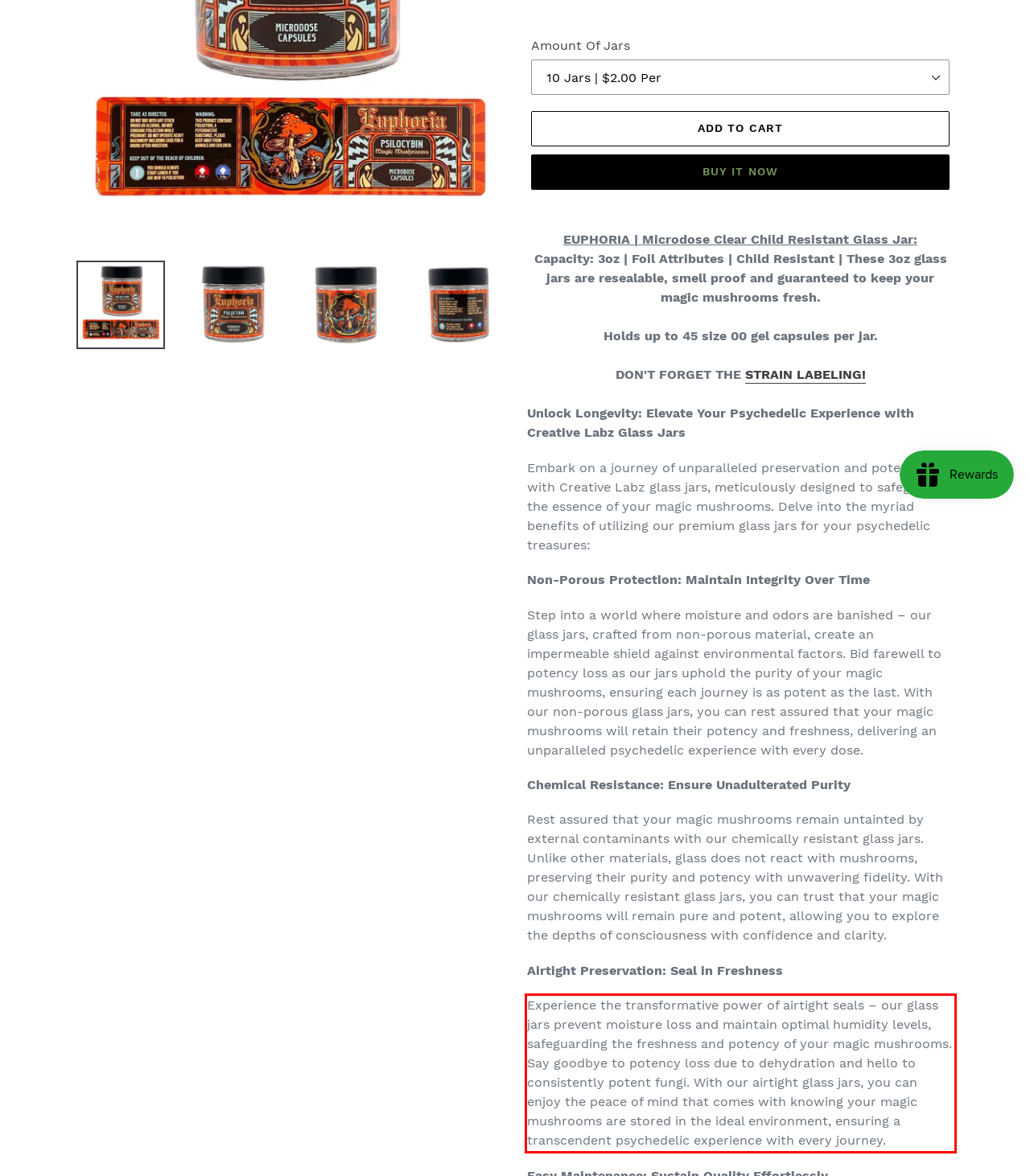Look at the webpage screenshot and recognize the text inside the red bounding box.

Experience the transformative power of airtight seals – our glass jars prevent moisture loss and maintain optimal humidity levels, safeguarding the freshness and potency of your magic mushrooms. Say goodbye to potency loss due to dehydration and hello to consistently potent fungi. With our airtight glass jars, you can enjoy the peace of mind that comes with knowing your magic mushrooms are stored in the ideal environment, ensuring a transcendent psychedelic experience with every journey.